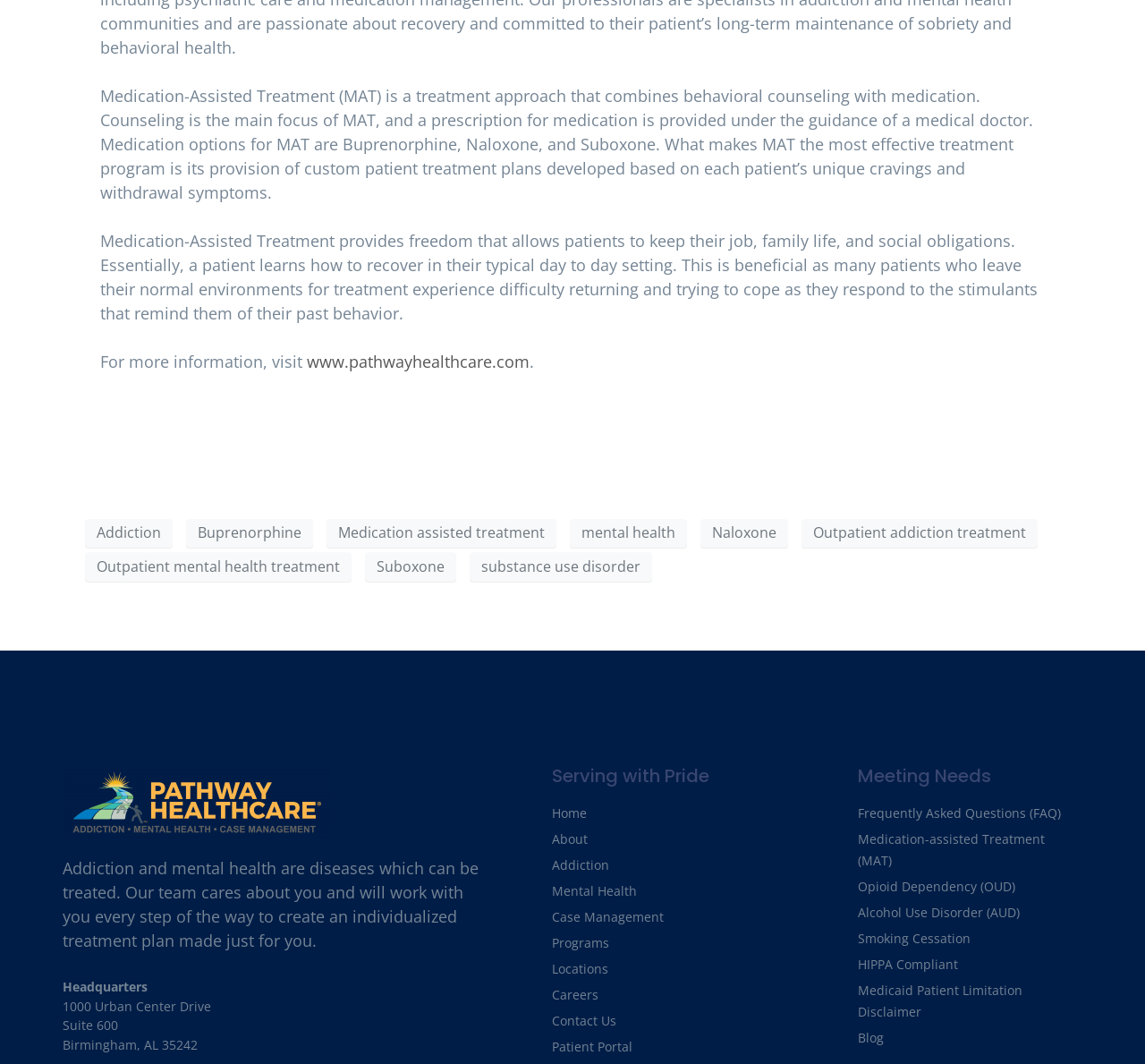Please determine the bounding box coordinates of the element to click on in order to accomplish the following task: "Learn more about medication-assisted treatment". Ensure the coordinates are four float numbers ranging from 0 to 1, i.e., [left, top, right, bottom].

[0.268, 0.33, 0.462, 0.35]